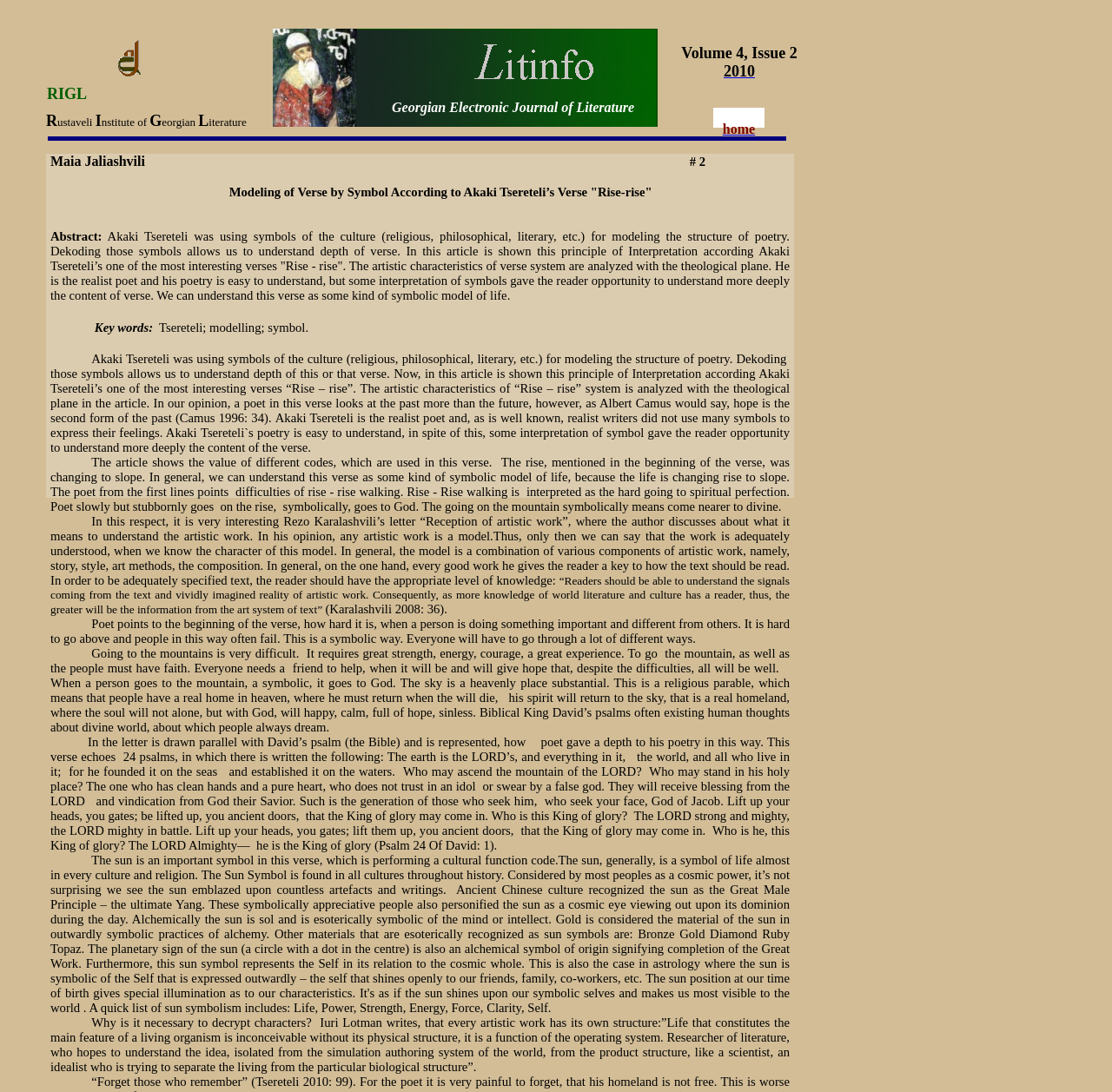What is the author's name mentioned in the article?
Using the image as a reference, give a one-word or short phrase answer.

Maia Jaliashvili